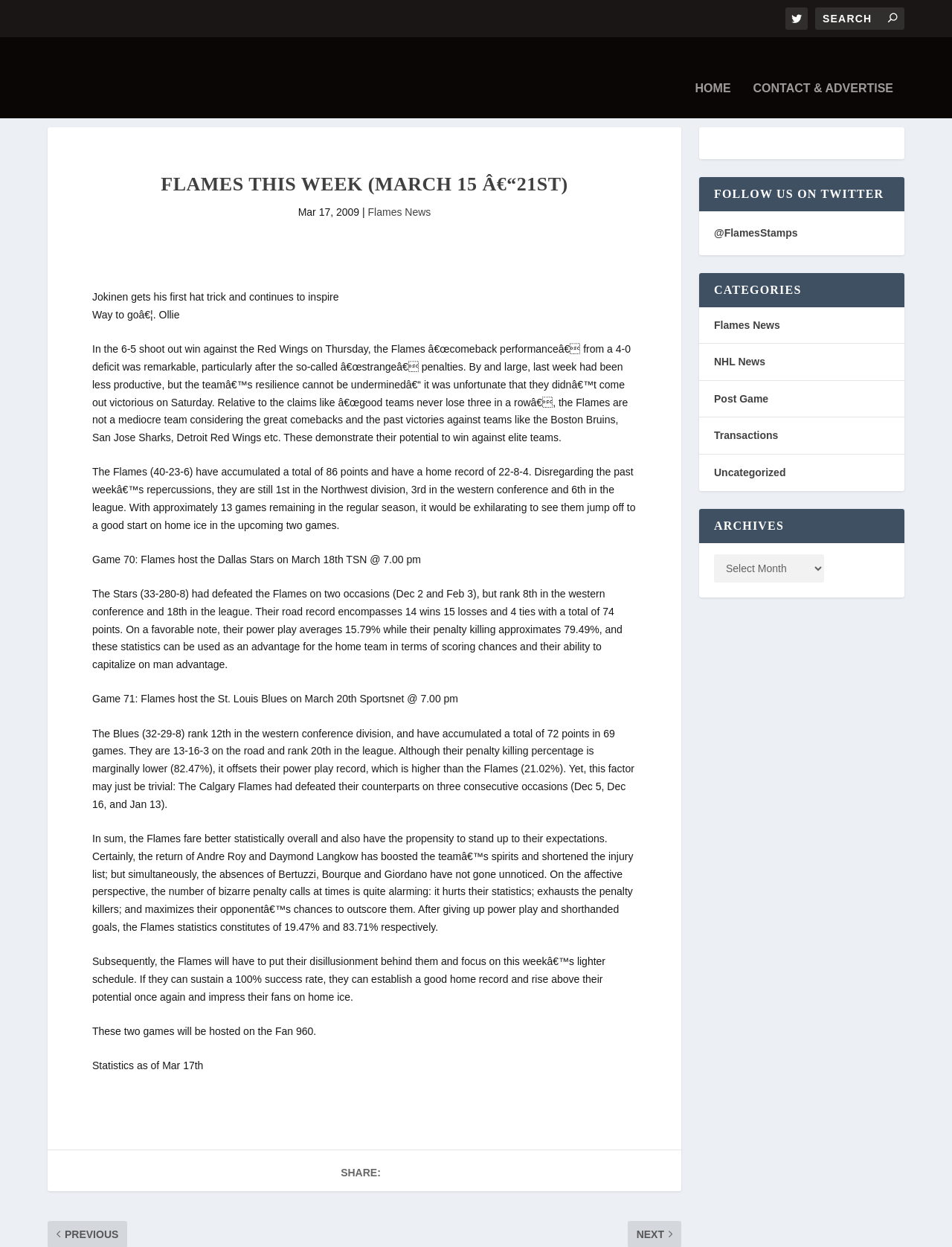Using the provided element description: "Contact & Advertise", identify the bounding box coordinates. The coordinates should be four floats between 0 and 1 in the order [left, top, right, bottom].

[0.791, 0.049, 0.938, 0.078]